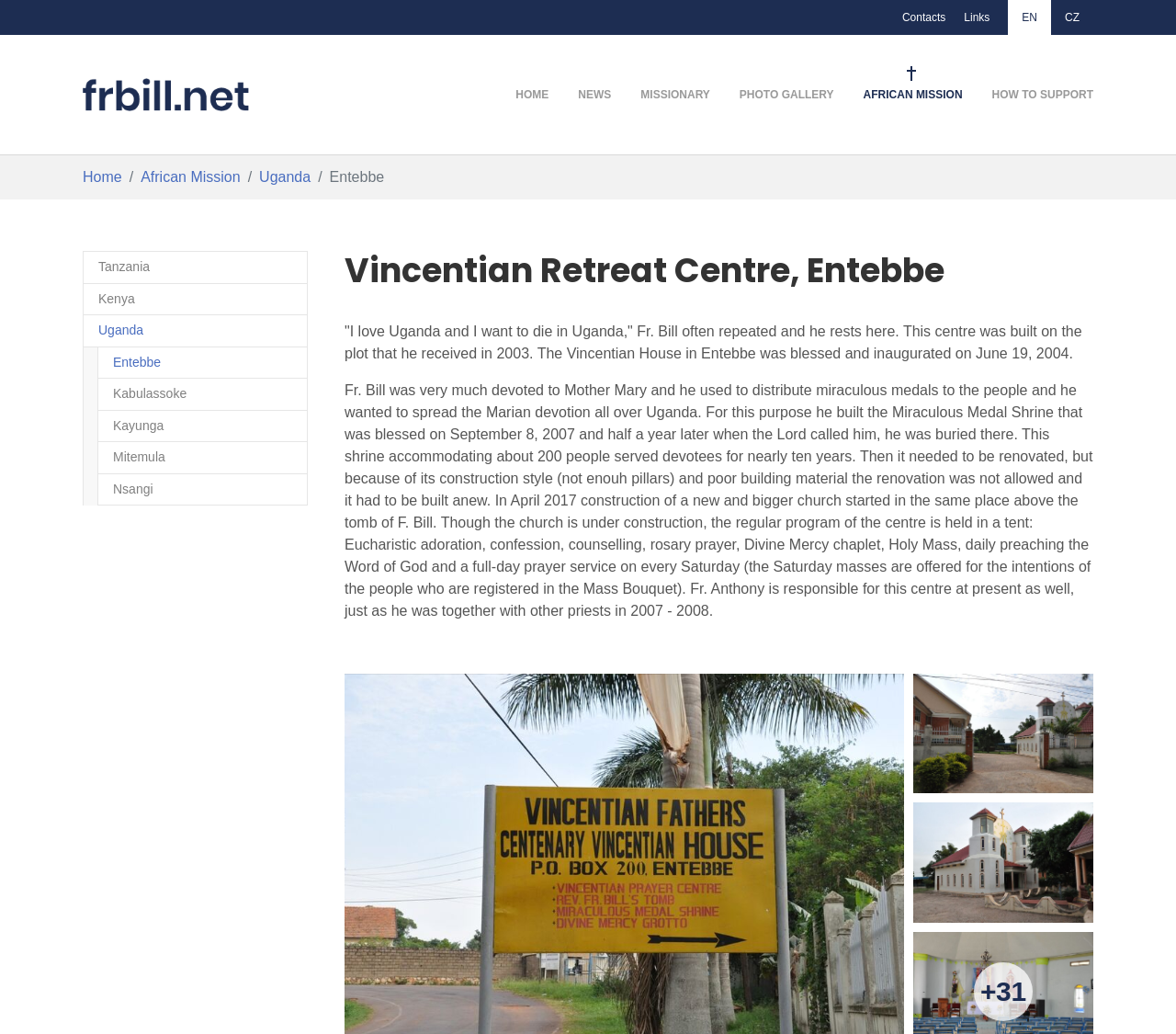Provide a single word or phrase to answer the given question: 
How many links are there in the breadcrumb navigation?

4